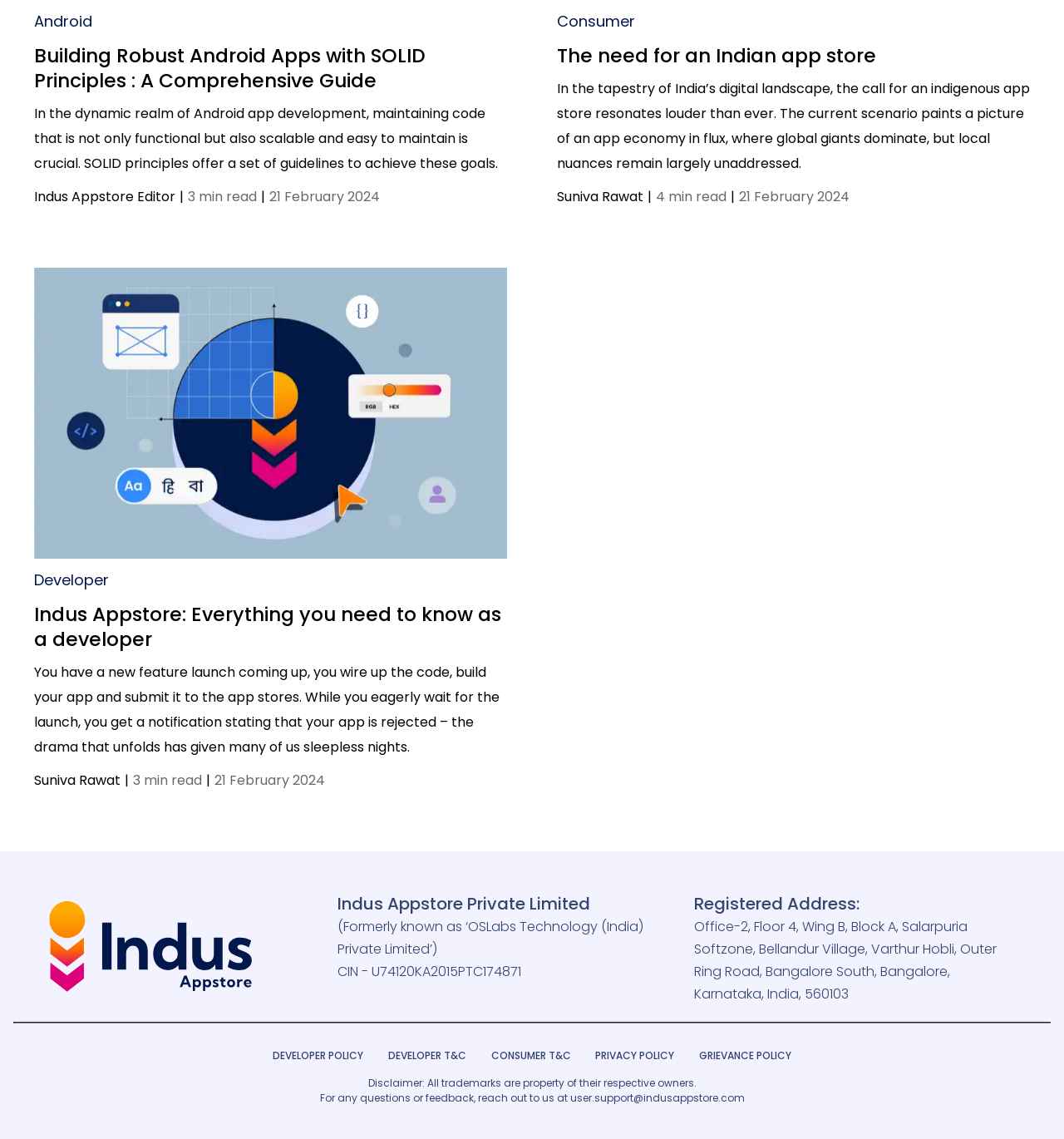Please provide the bounding box coordinates for the element that needs to be clicked to perform the following instruction: "Learn about the need for an Indian app store". The coordinates should be given as four float numbers between 0 and 1, i.e., [left, top, right, bottom].

[0.523, 0.038, 0.968, 0.06]